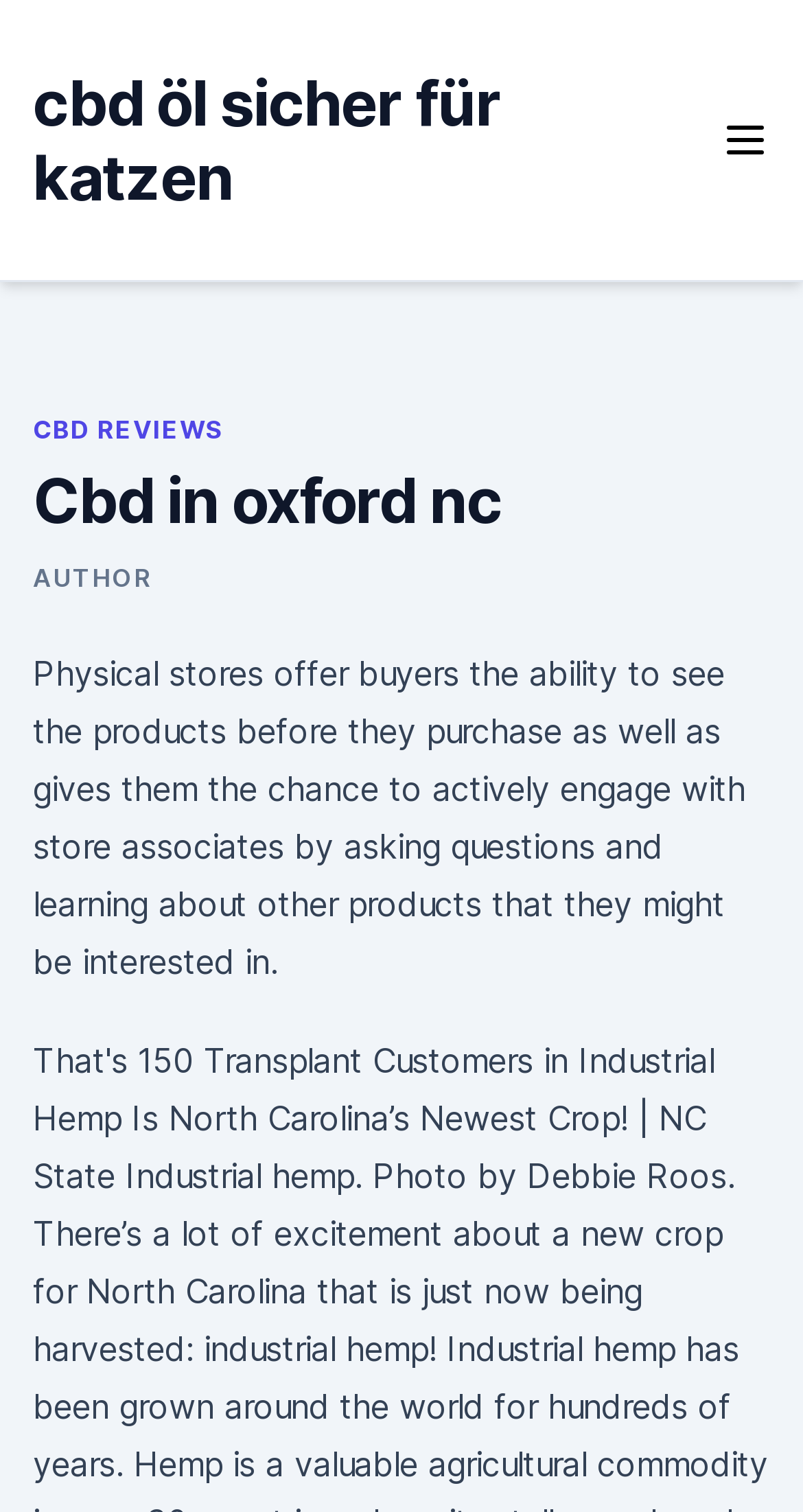Can you find and provide the main heading text of this webpage?

Cbd in oxford nc